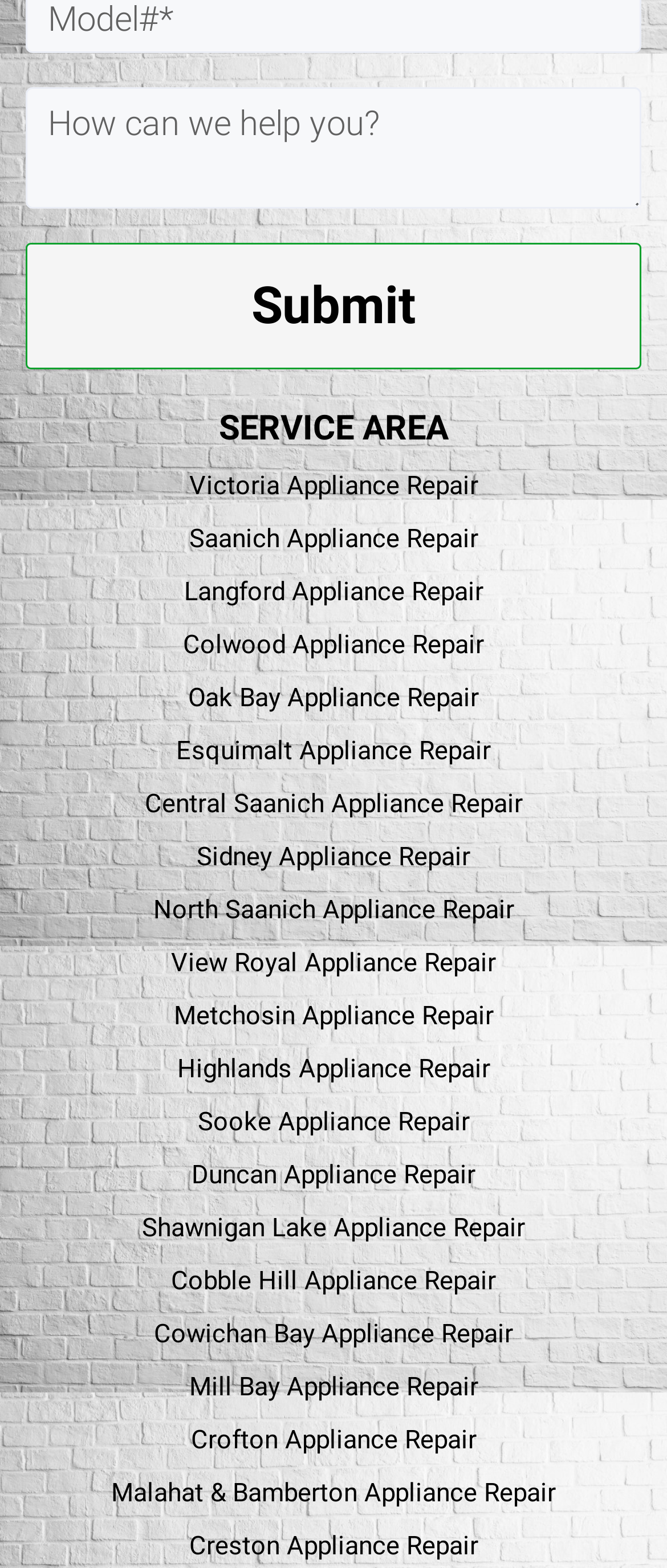What is the position of the 'Submit' button?
Give a single word or phrase answer based on the content of the image.

Above the links